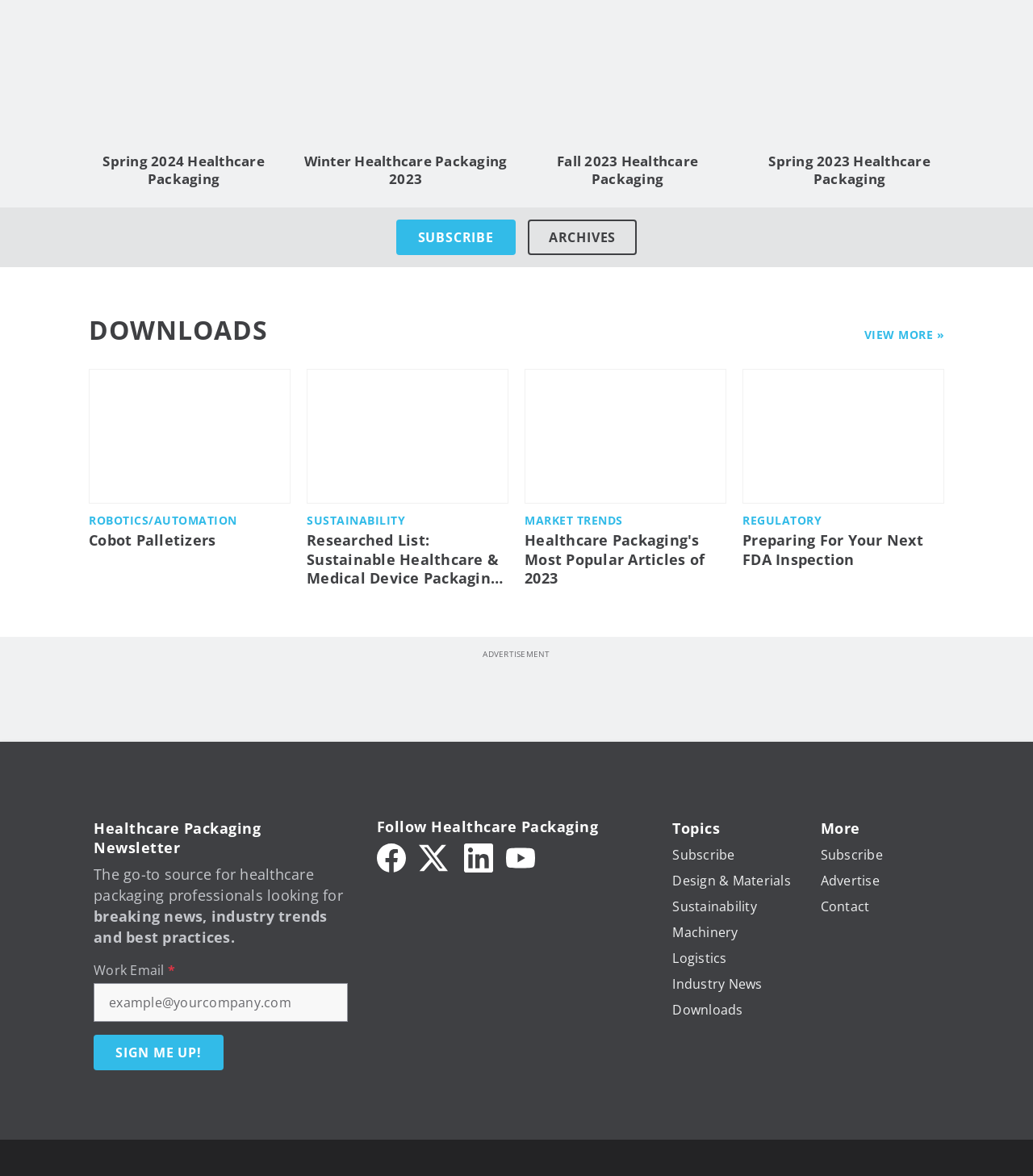Predict the bounding box coordinates of the area that should be clicked to accomplish the following instruction: "Click on the 'SUBSCRIBE' link". The bounding box coordinates should consist of four float numbers between 0 and 1, i.e., [left, top, right, bottom].

[0.383, 0.187, 0.499, 0.217]